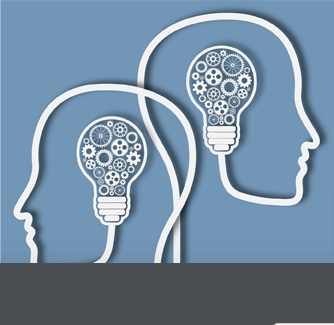Craft a detailed explanation of the image.

The image features a minimalist illustration of two human profiles facing each other against a soft blue background. Each profile includes an inventive light bulb design, filled with a complex arrangement of gears and cogs, symbolizing creativity, innovation, and the power of ideas. The light bulbs connect to the heads with a subtle line, suggesting a flow of thoughts and inspiration. This artwork conveys themes of intellectual collaboration and the fusion of ideas, highlighting the importance of innovation in fields such as education, technology, and cognitive development. The overall aesthetic is clean and modern, making it suitable for contexts focusing on progressive thinking and enlightenment.